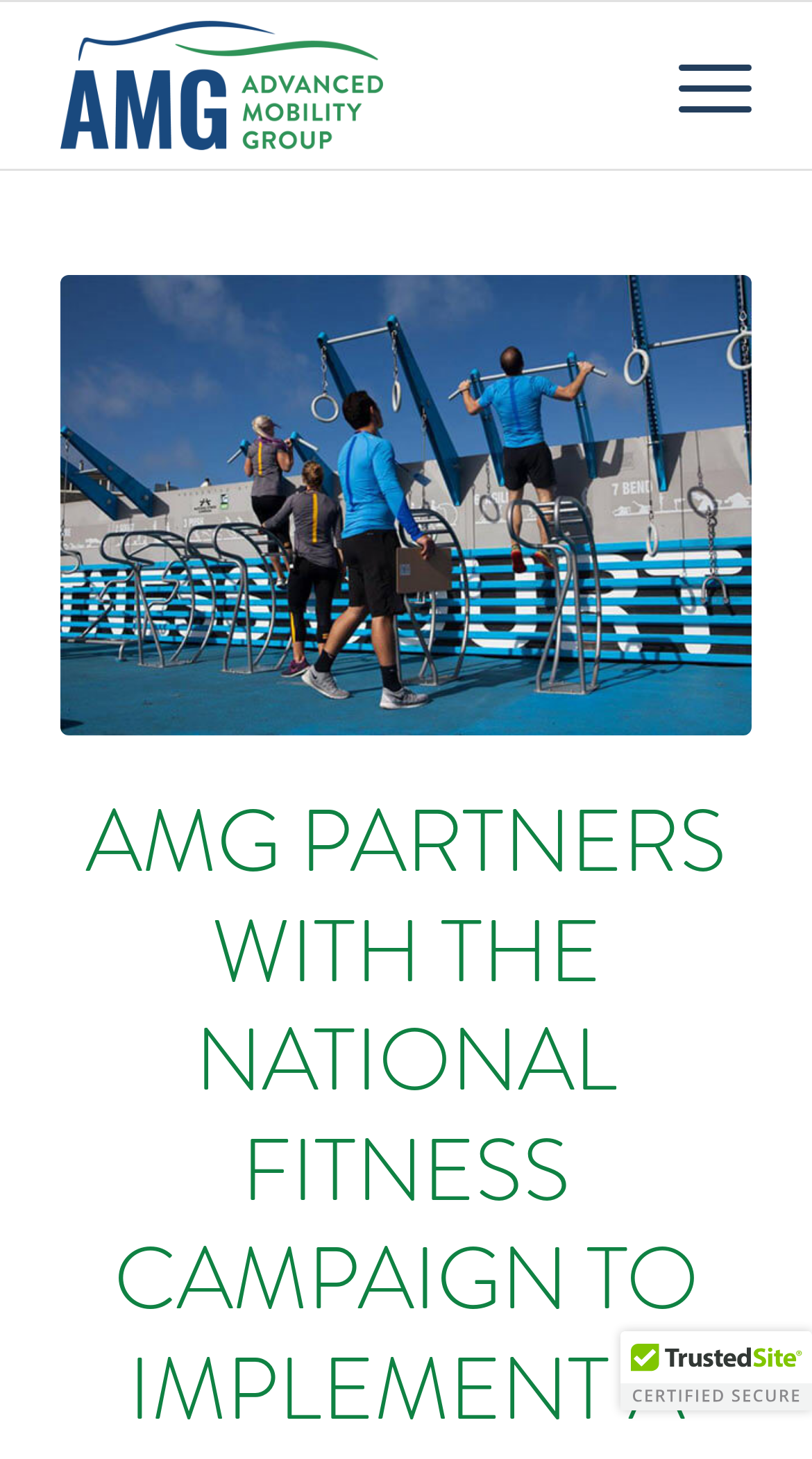Provide the text content of the webpage's main heading.

AMG PARTNERS WITH THE NATIONAL FITNESS CAMPAIGN TO IMPLEMENT A NEW OUTDOOR FITNESS COURT IN OAKLEY, CA.